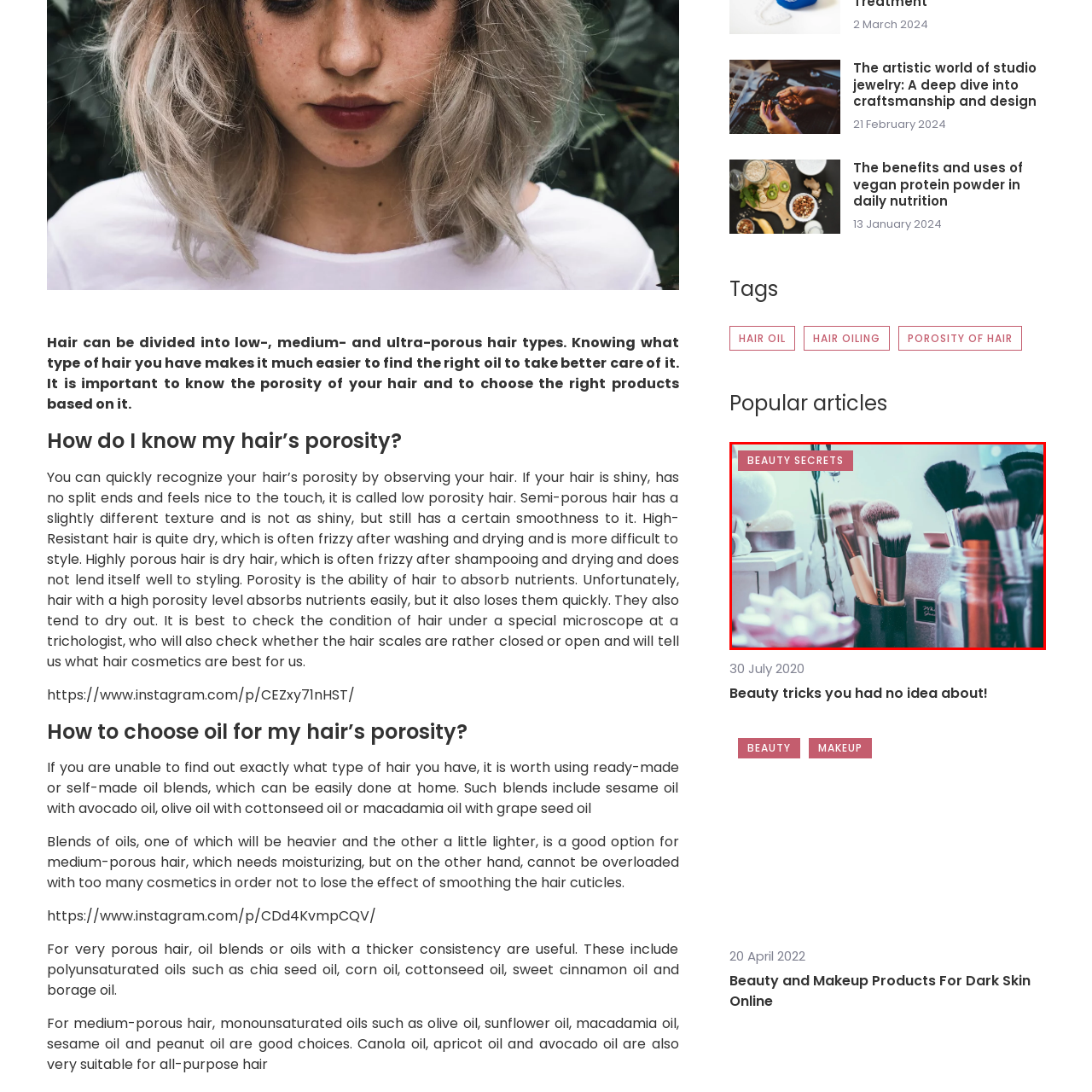Generate a detailed explanation of the image that is highlighted by the red box.

The image captures a beautifully arranged array of makeup brushes and beauty tools, set against a soft, pastel background. The brushes, varying in size and shape, hint at their versatile uses for applying makeup, highlighting the importance of tools in achieving a polished look. The scene is complemented by a delicate, decorative touch of flowers in the background, suggesting a serene and organized beauty workspace. 

Overlaid on the image is the title "BEAUTY SECRETS," implying that this visual is part of a broader exploration of tips and tricks for enhancing beauty routines. This image evokes a sense of elegance and creativity, inviting viewers to discover essential beauty secrets that can elevate their personal care.